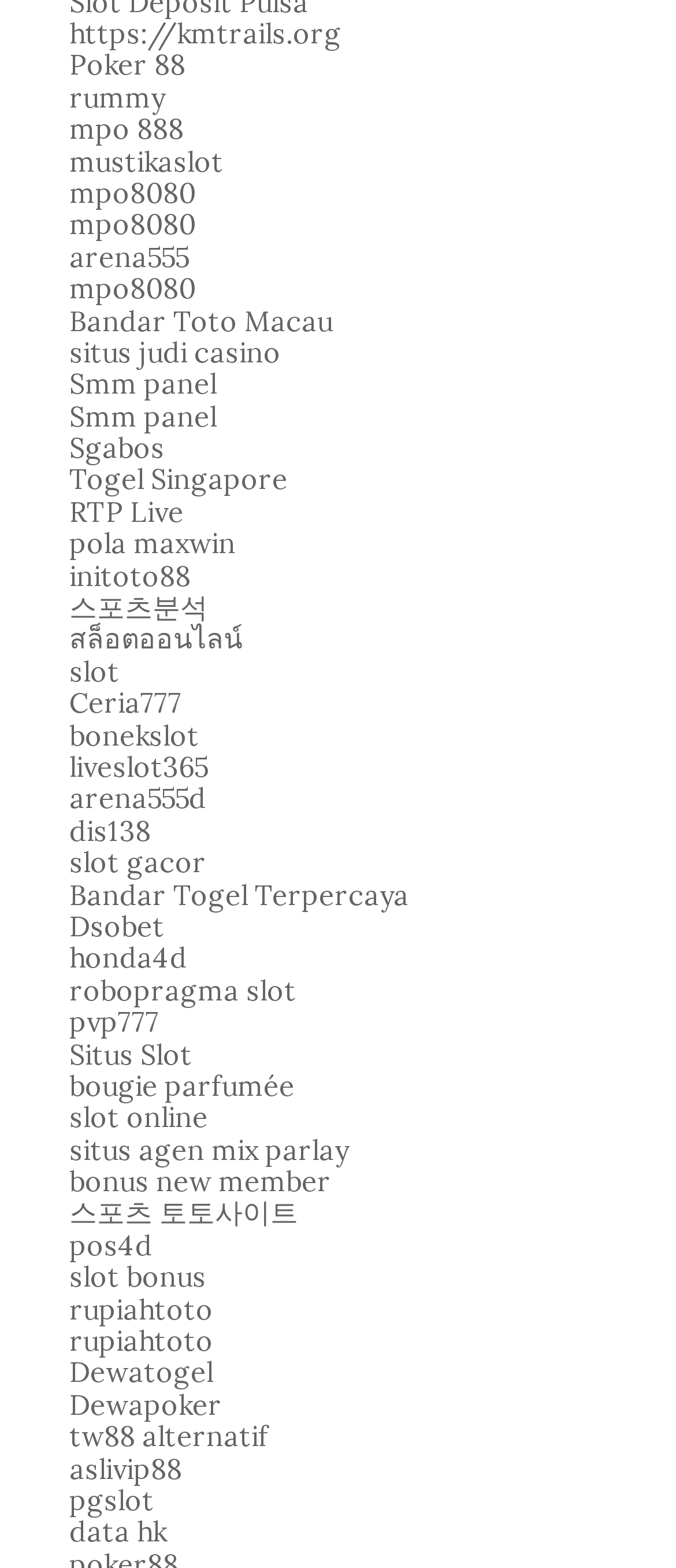Locate the bounding box coordinates of the clickable region to complete the following instruction: "play Poker 88."

[0.103, 0.03, 0.274, 0.052]